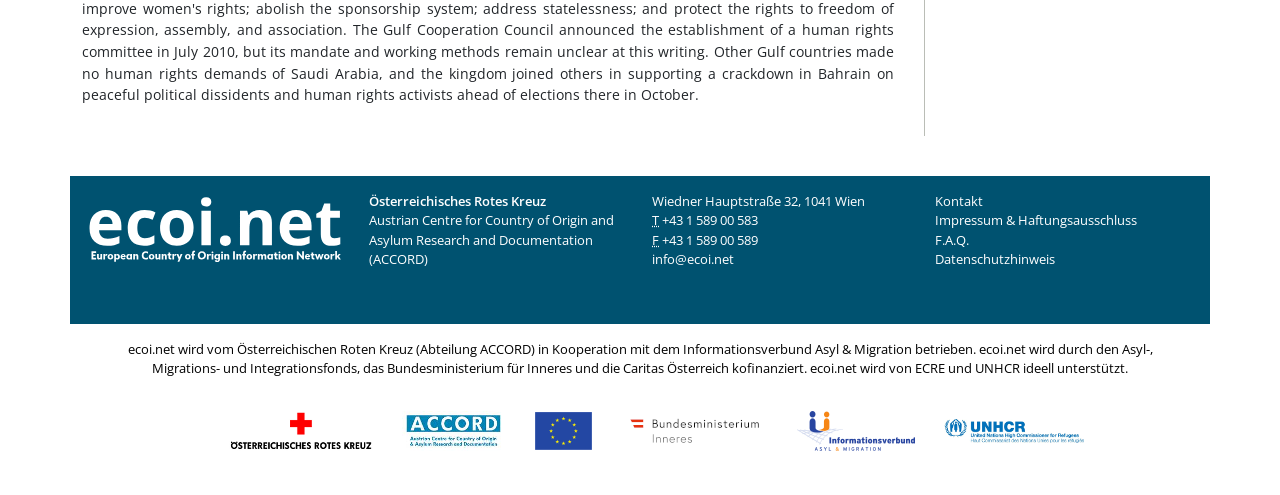Please find the bounding box coordinates of the element that needs to be clicked to perform the following instruction: "call the phone number". The bounding box coordinates should be four float numbers between 0 and 1, represented as [left, top, right, bottom].

[0.517, 0.427, 0.592, 0.463]